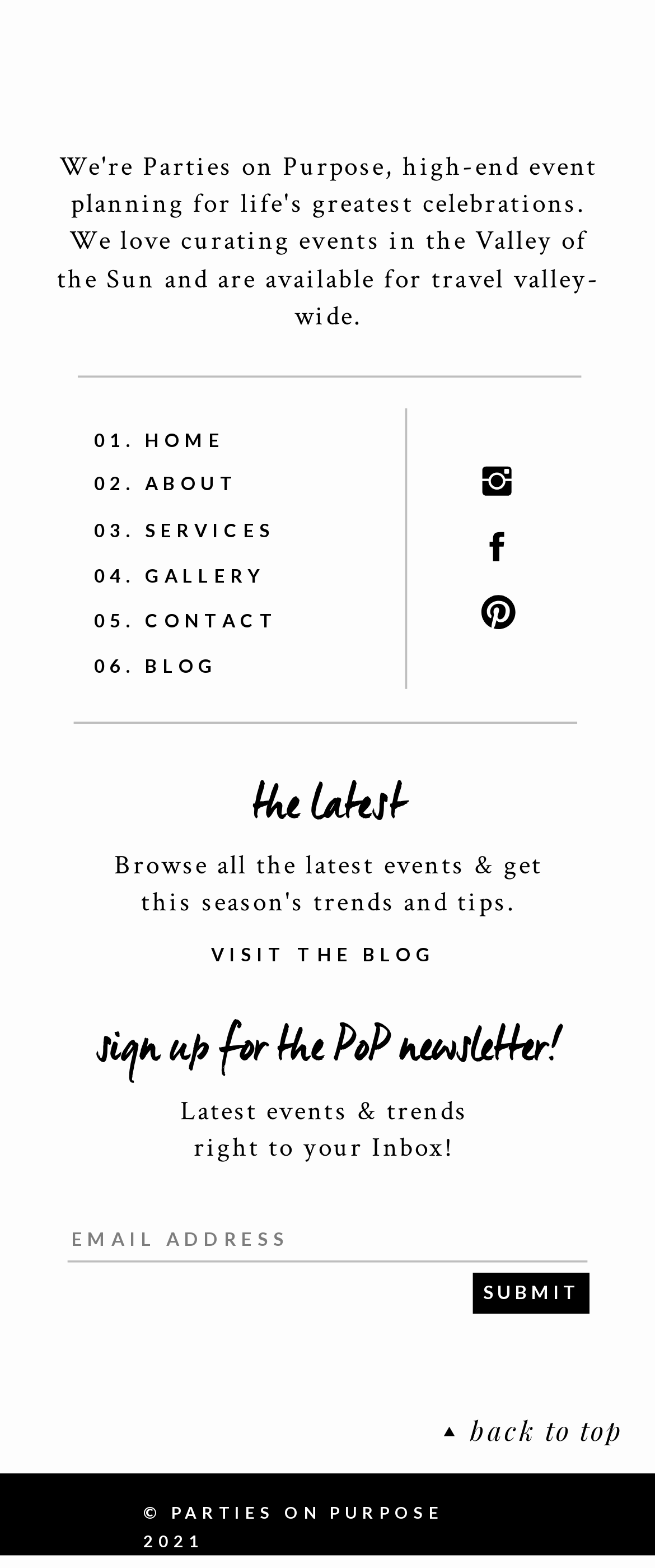Locate the bounding box coordinates of the element you need to click to accomplish the task described by this instruction: "submit".

[0.725, 0.815, 0.9, 0.837]